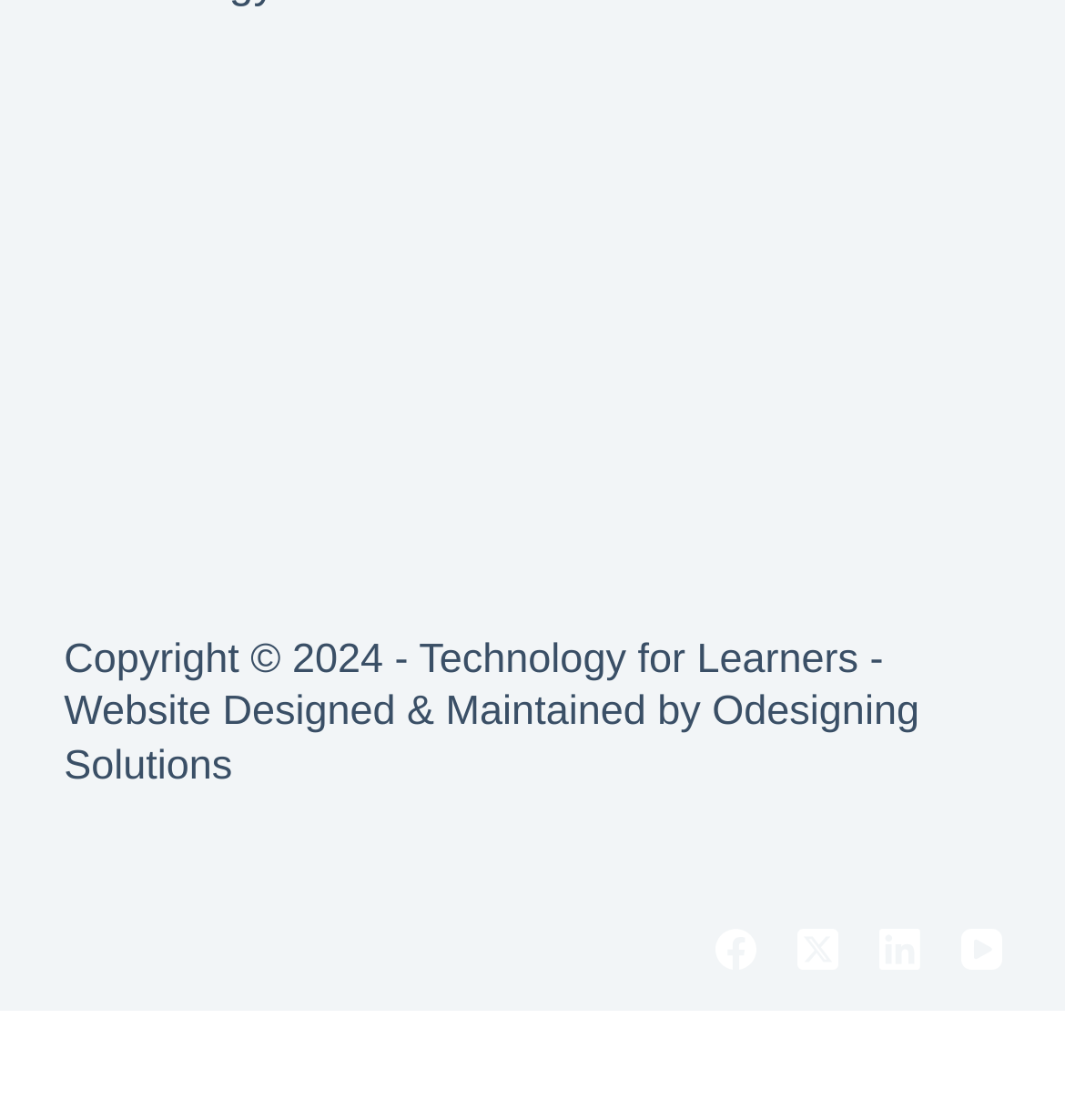How many social media links are there?
Analyze the image and provide a thorough answer to the question.

There are four social media links at the bottom of the webpage, which are Facebook, Twitter (represented by the 'X' symbol), LinkedIn, and YouTube. These links are likely used to connect to the organization's social media profiles.